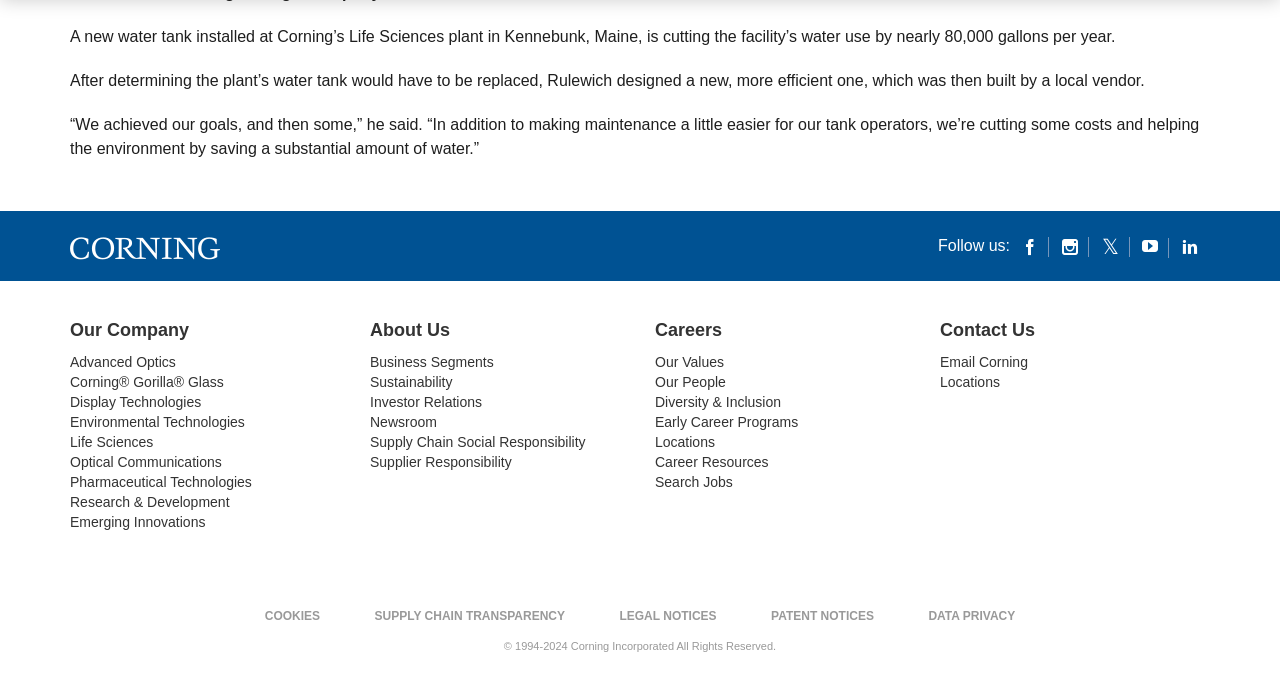What is the copyright year range?
Refer to the image and provide a concise answer in one word or phrase.

1994-2024